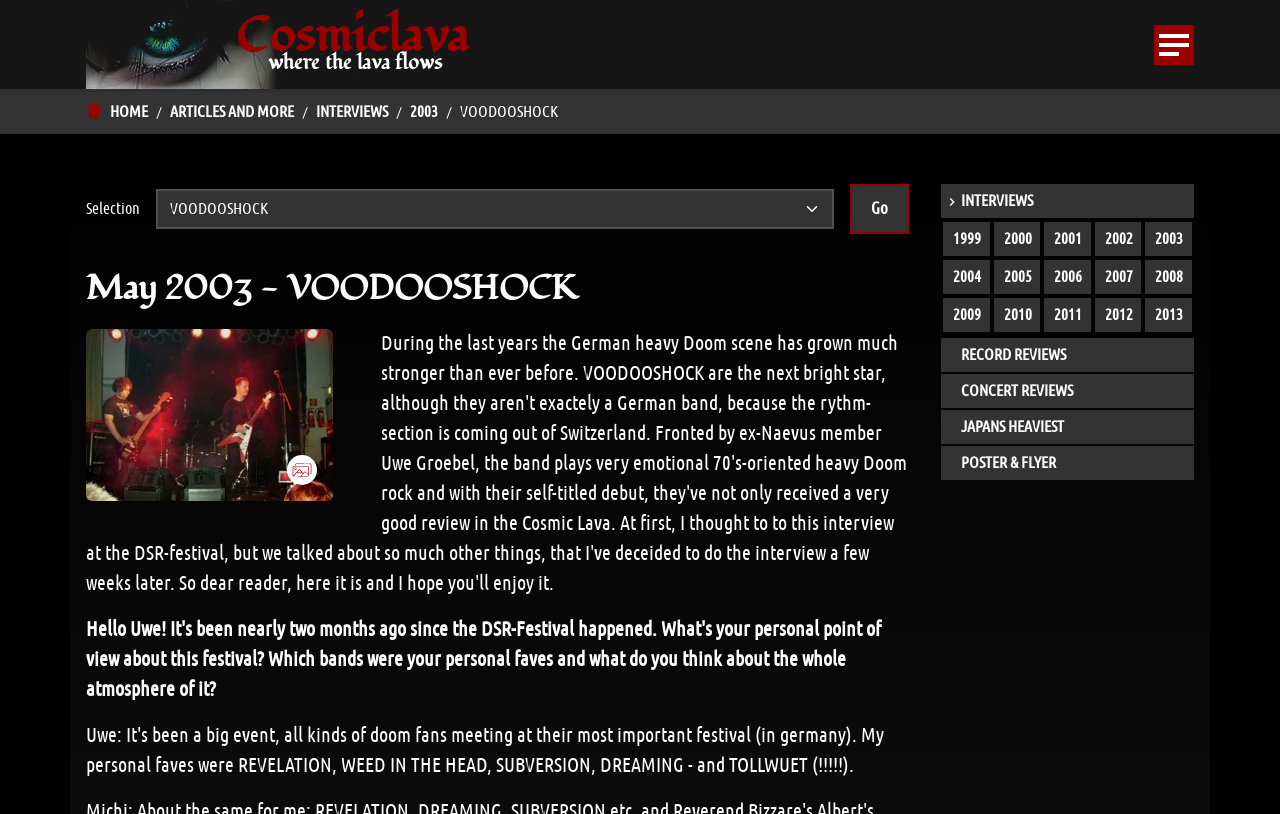How many navigation menus are there?
Using the image as a reference, answer the question with a short word or phrase.

3